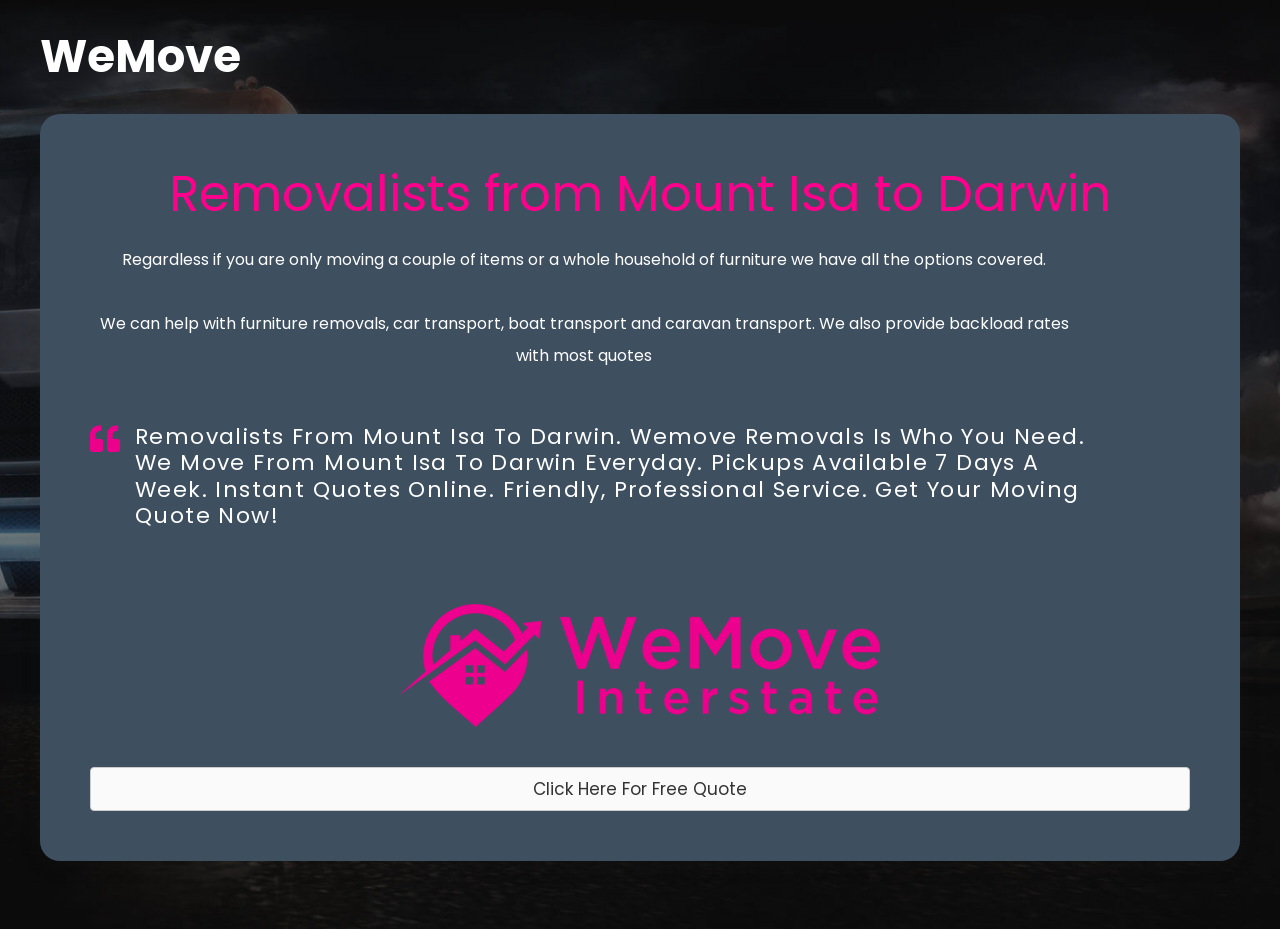What services do they provide?
Using the image as a reference, answer the question in detail.

I found the services provided by reading the StaticText element, which mentions that they can help with furniture removals, car transport, boat transport, and caravan transport.